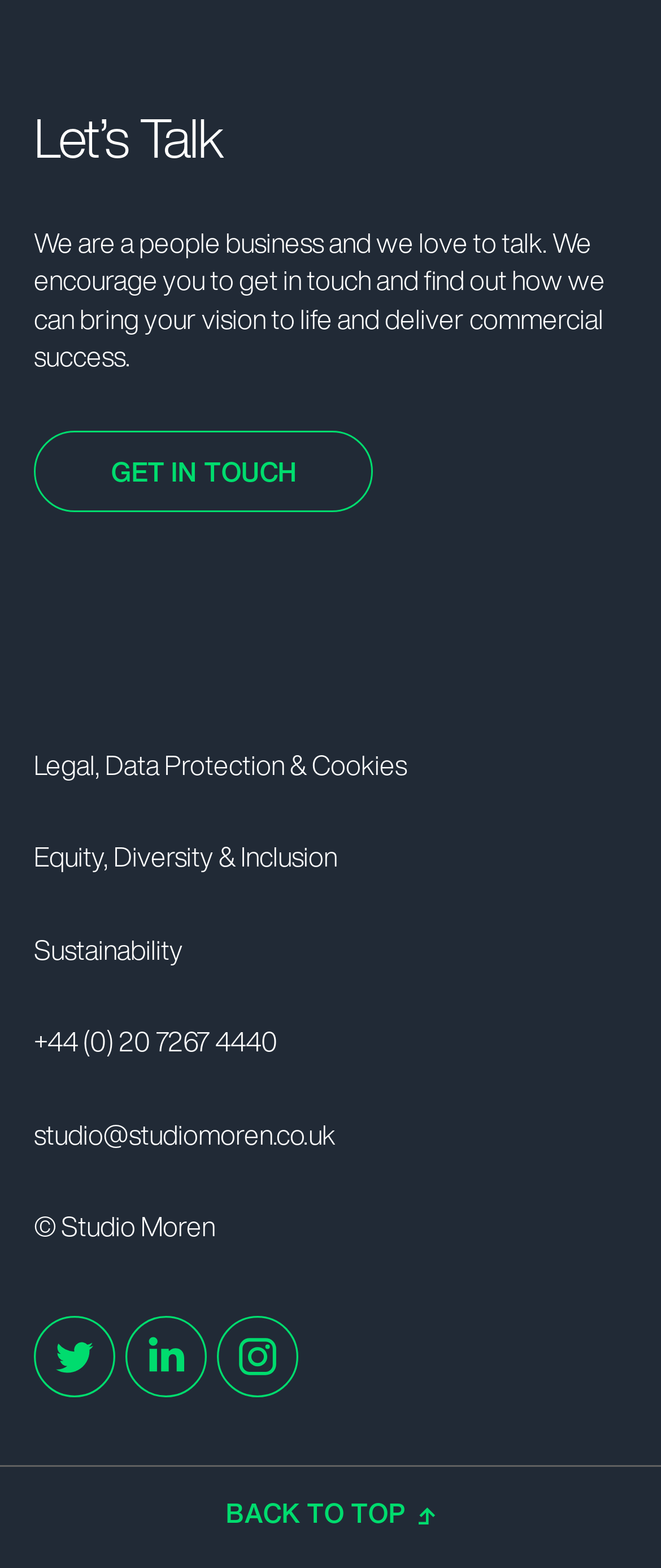Please identify the bounding box coordinates of the element on the webpage that should be clicked to follow this instruction: "Click 'GET IN TOUCH'". The bounding box coordinates should be given as four float numbers between 0 and 1, formatted as [left, top, right, bottom].

[0.051, 0.274, 0.564, 0.327]